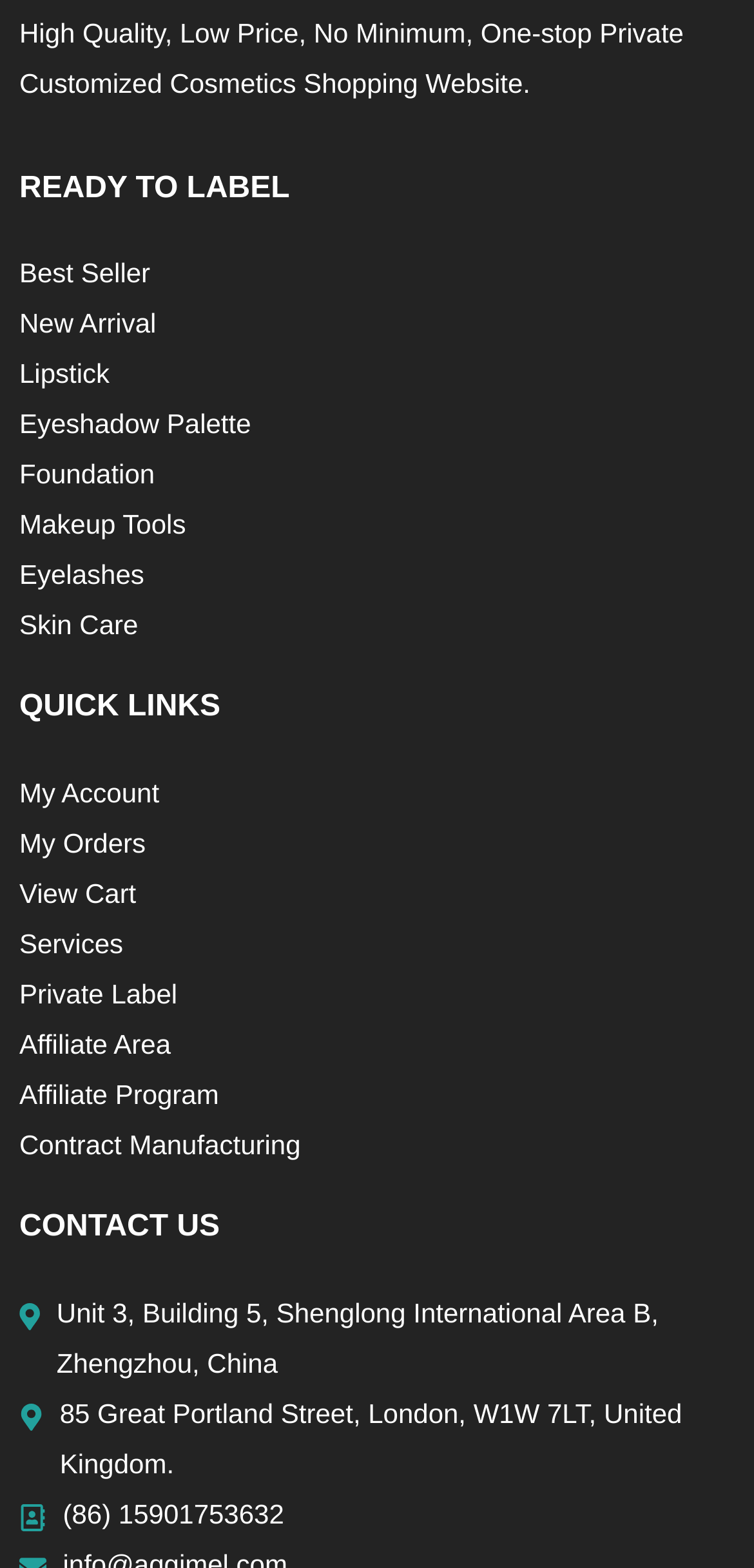Identify the bounding box coordinates for the UI element described by the following text: "Eyelashes". Provide the coordinates as four float numbers between 0 and 1, in the format [left, top, right, bottom].

[0.026, 0.351, 0.974, 0.383]